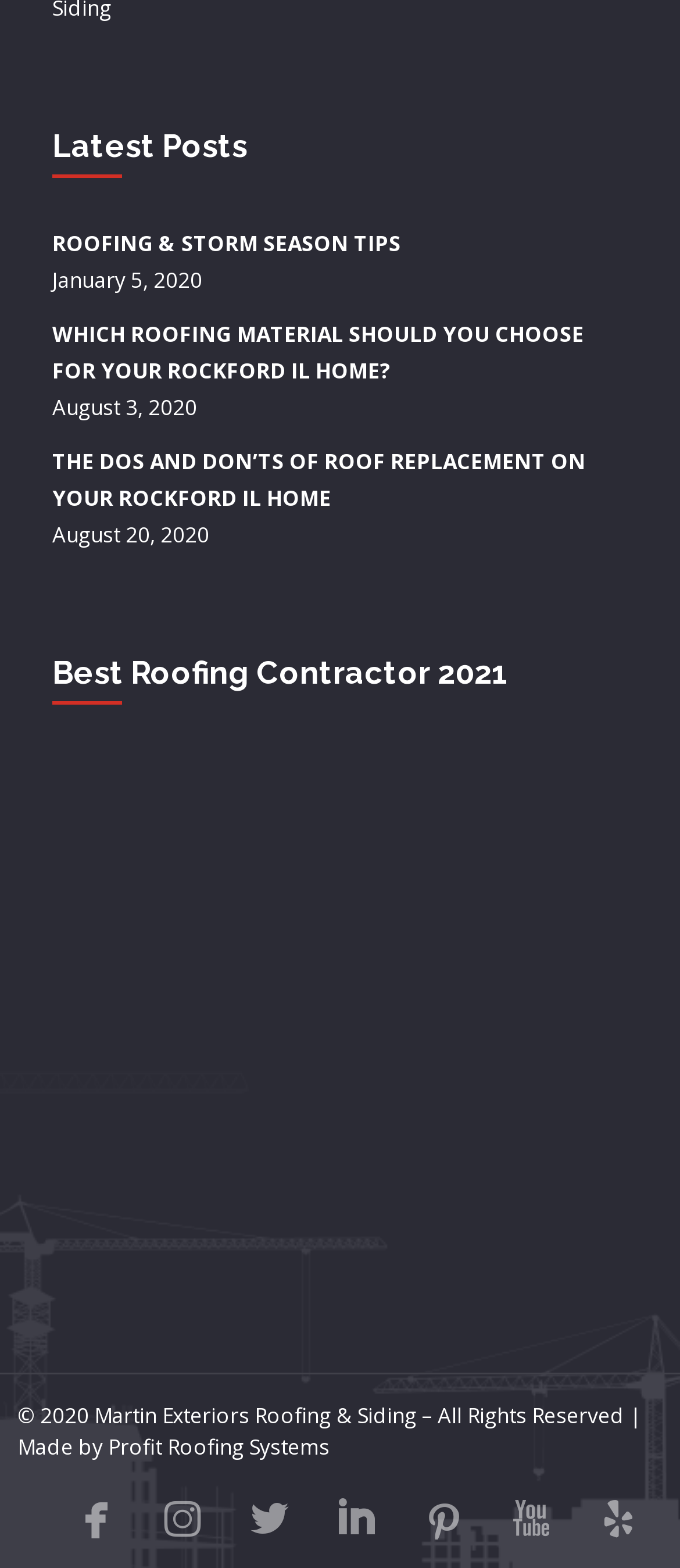What is the date of the second post?
From the image, respond with a single word or phrase.

August 3, 2020